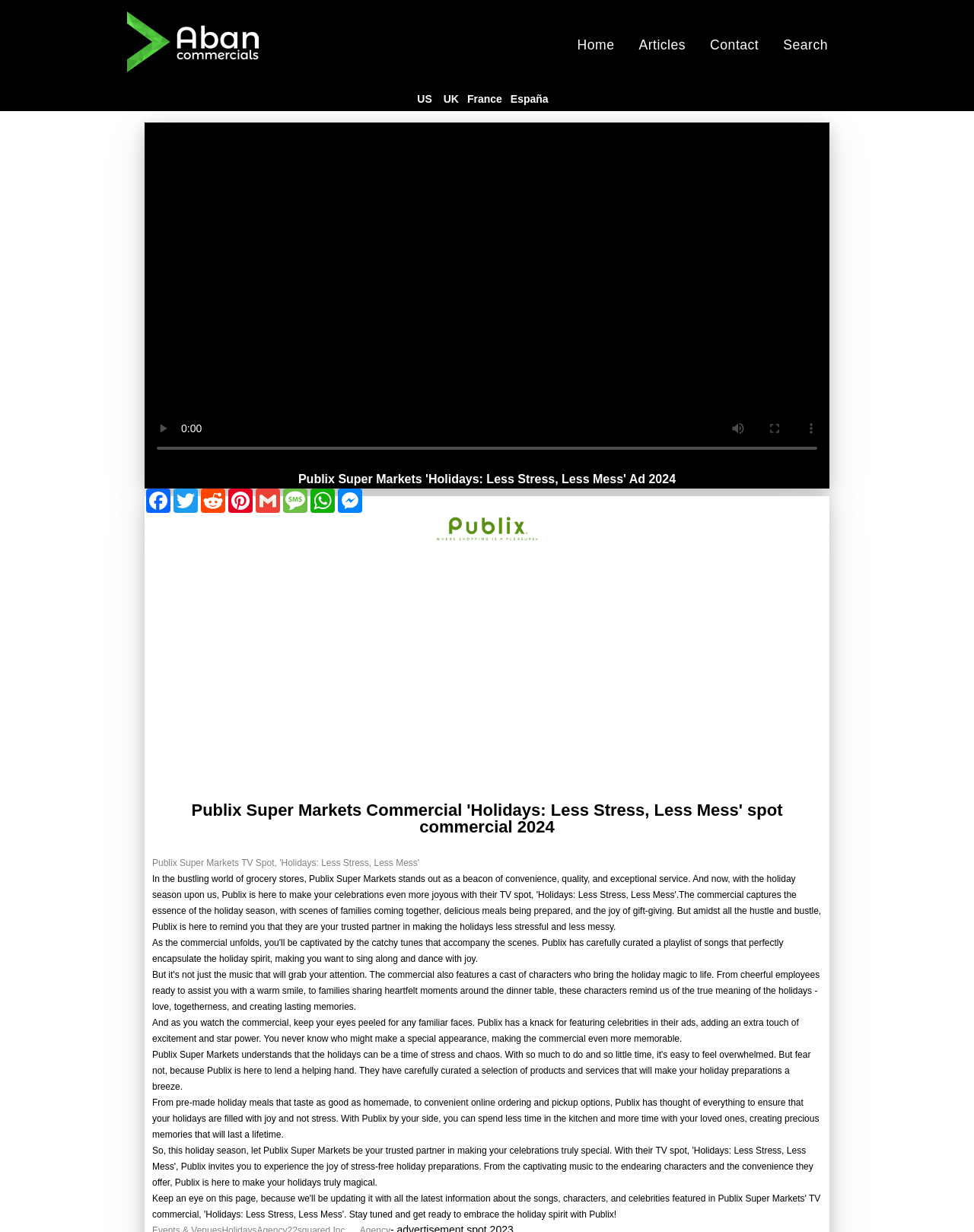What is the title of the commercial?
Please look at the screenshot and answer in one word or a short phrase.

Holidays: Less Stress, Less Mess